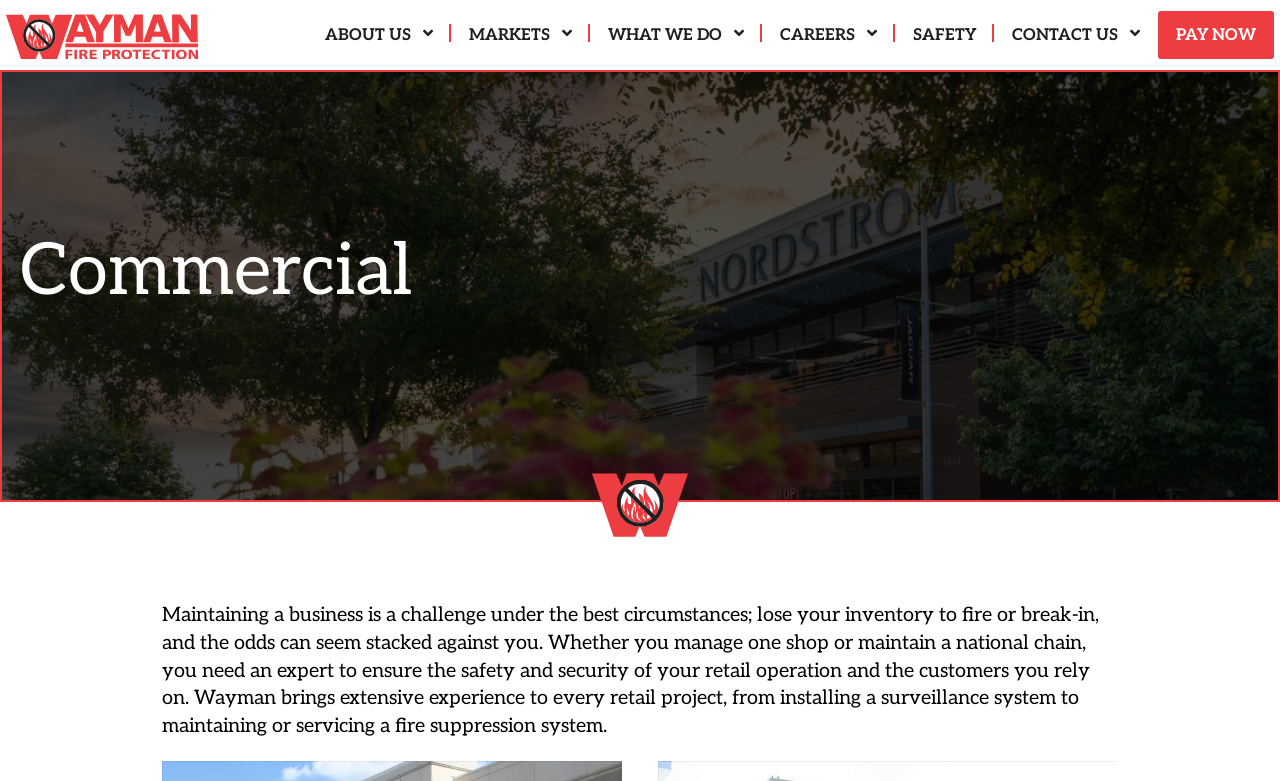Using the element description Industrial, predict the bounding box coordinates for the UI element. Provide the coordinates in (top-left x, top-left y, bottom-right x, bottom-right y) format with values ranging from 0 to 1.

[0.352, 0.386, 0.53, 0.445]